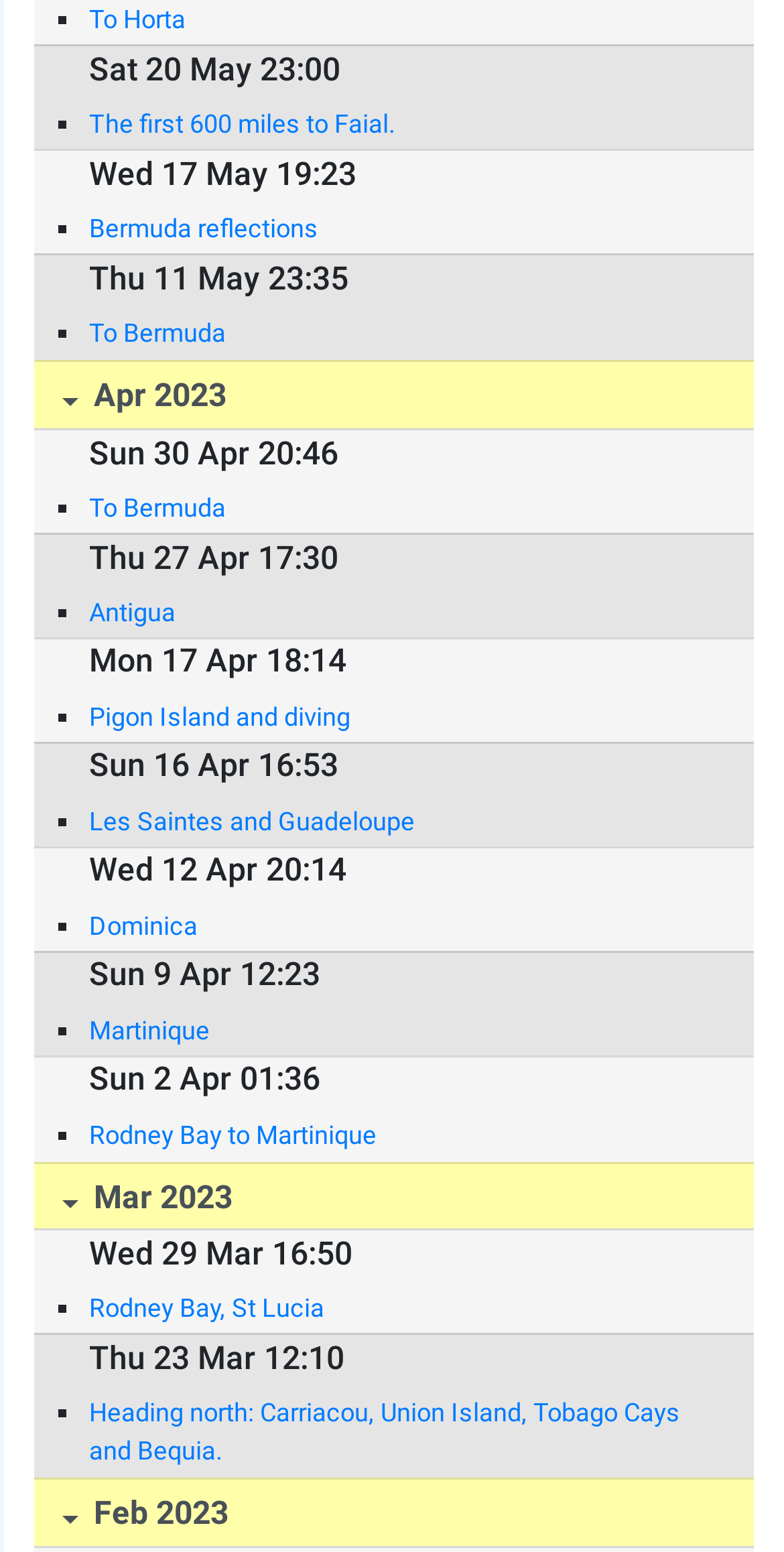How many months are listed in the webpage?
Please give a detailed and thorough answer to the question, covering all relevant points.

I looked at the list of links and found three month links: 'Apr 2023', 'Mar 2023', and 'Feb 2023', so there are three months listed.